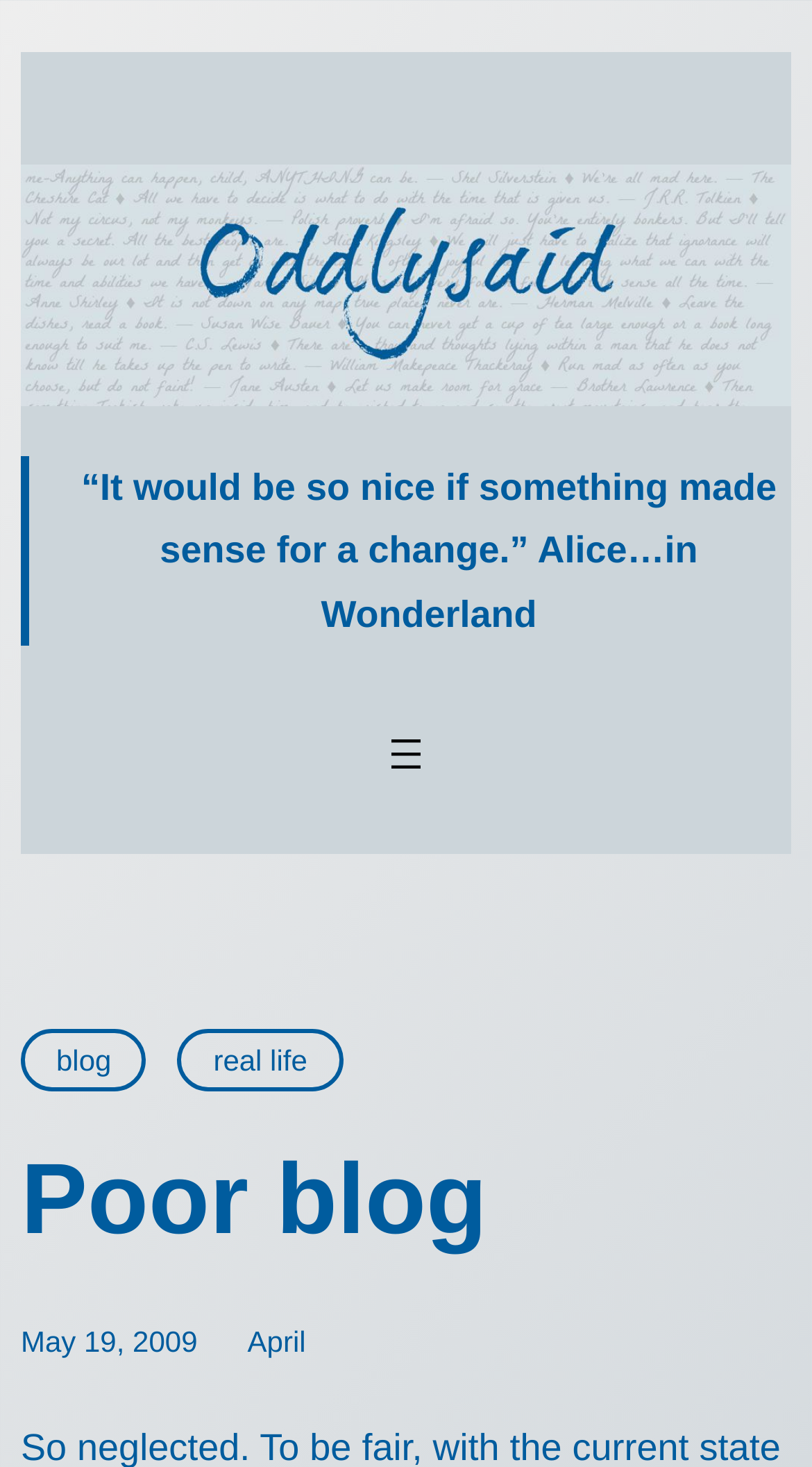Generate a thorough description of the webpage.

The webpage is titled "Poor blog" and features a prominent figure at the top, taking up most of the width. Below the figure, there is a blockquote with a quote from Alice in Wonderland, "“It would be so nice if something made sense for a change.”". 

To the right of the blockquote, there is an "Open menu" button with a small icon. Below the blockquote, there are three links: "blog", "real life", and "Skip to content", which is located at the very top of the page. 

The main heading "Poor blog" is centered near the bottom of the page. Below the heading, there are two pieces of text: a timestamp "May 19, 2009" on the left, and the text "April" on the right.